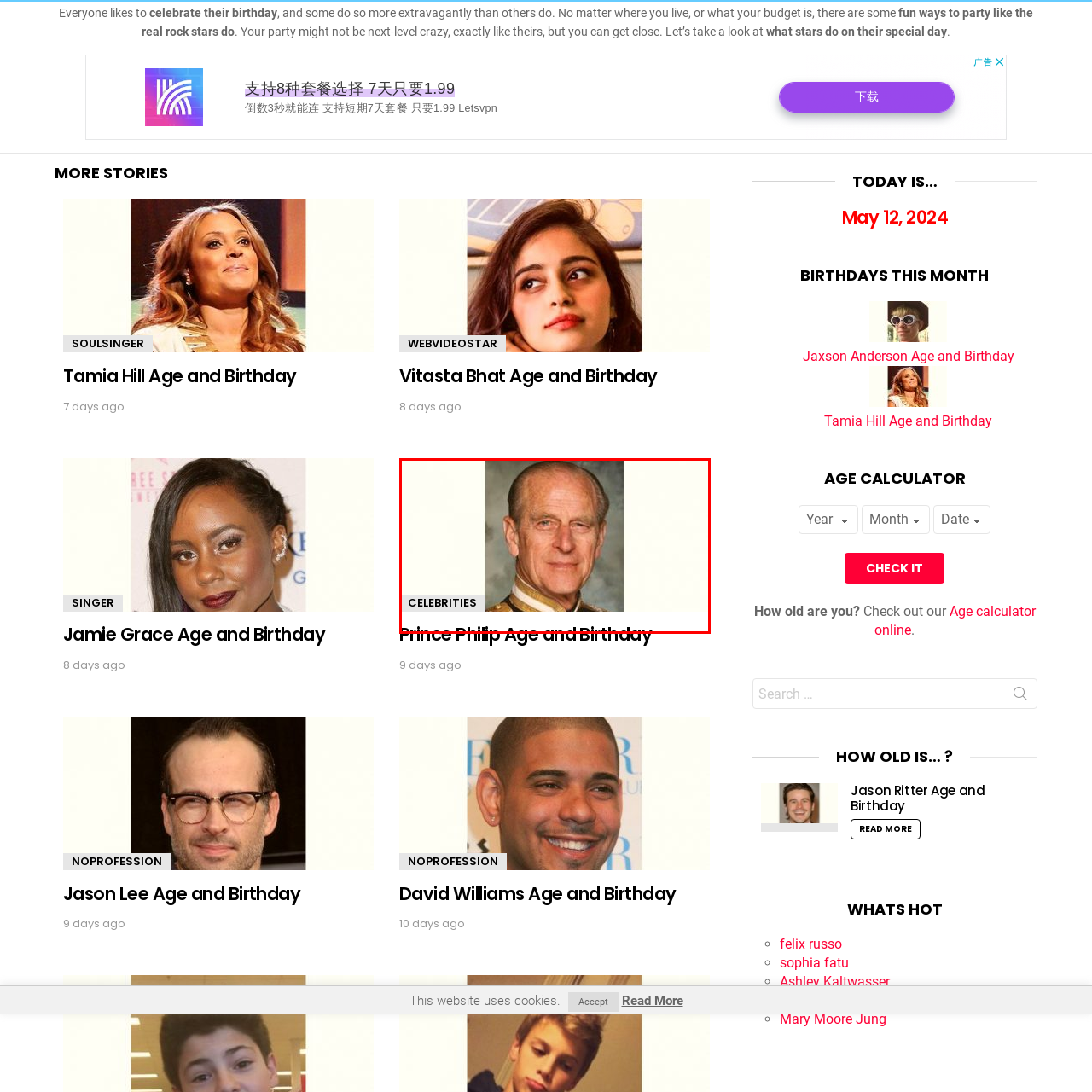Describe the features and objects visible in the red-framed section of the image in detail.

The image features Prince Philip, Duke of Edinburgh, presented with a respectful and dignified expression. He is dressed in formal attire, highlighted by a decorative sash, reflecting his royal status and military background. The caption accompanying the image reads "Prince Philip Age and Birthday," indicating that it is part of a collection dedicated to celebrating the lives and milestones of notable figures. This image is categorized under "CELEBRITIES," further emphasizing its focus on prominent individuals. The overall layout suggests it is part of a feature on celebrity birthdays, providing context for its presentation on the page.